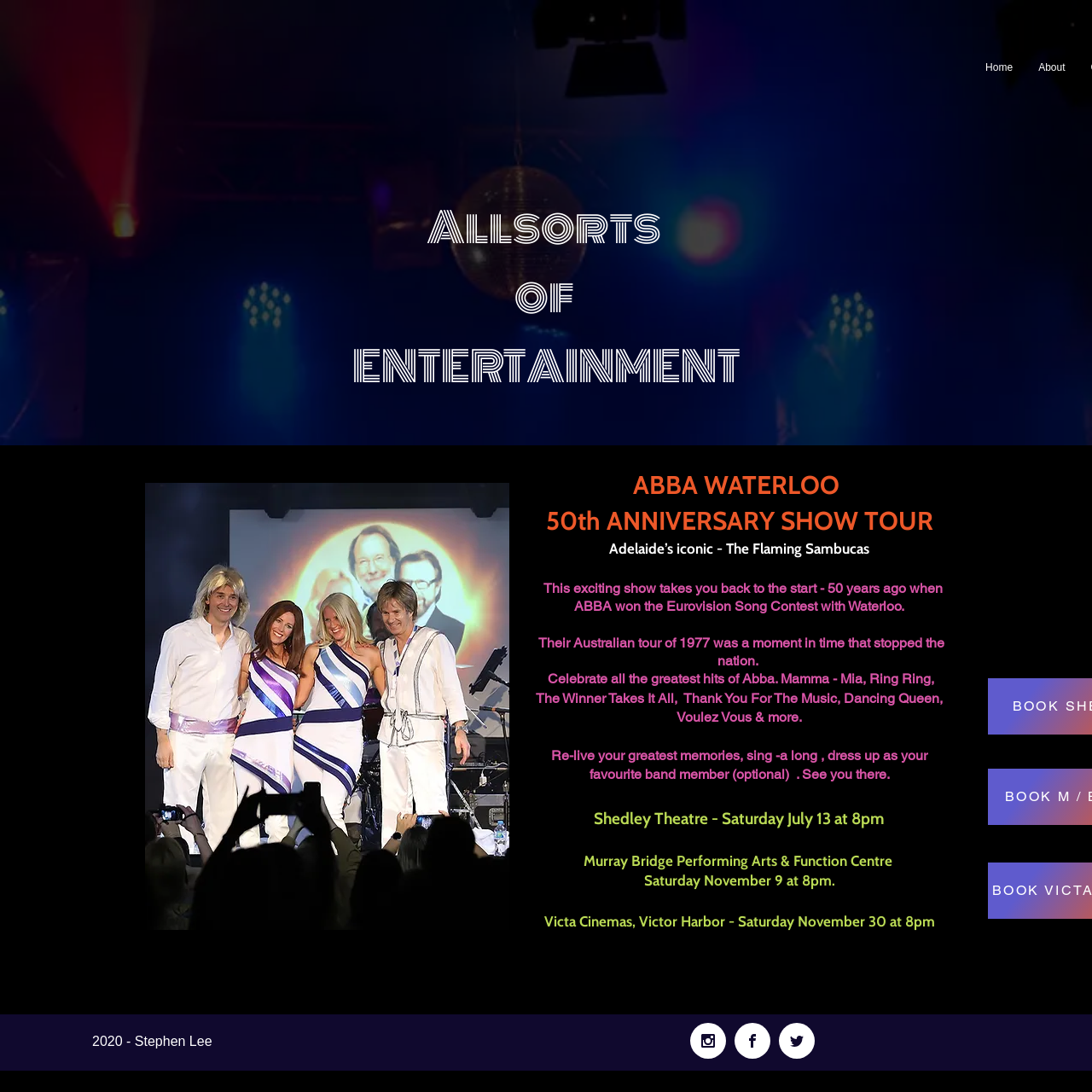Answer the following query with a single word or phrase:
What is the name of the iconic band being tribute to?

ABBA